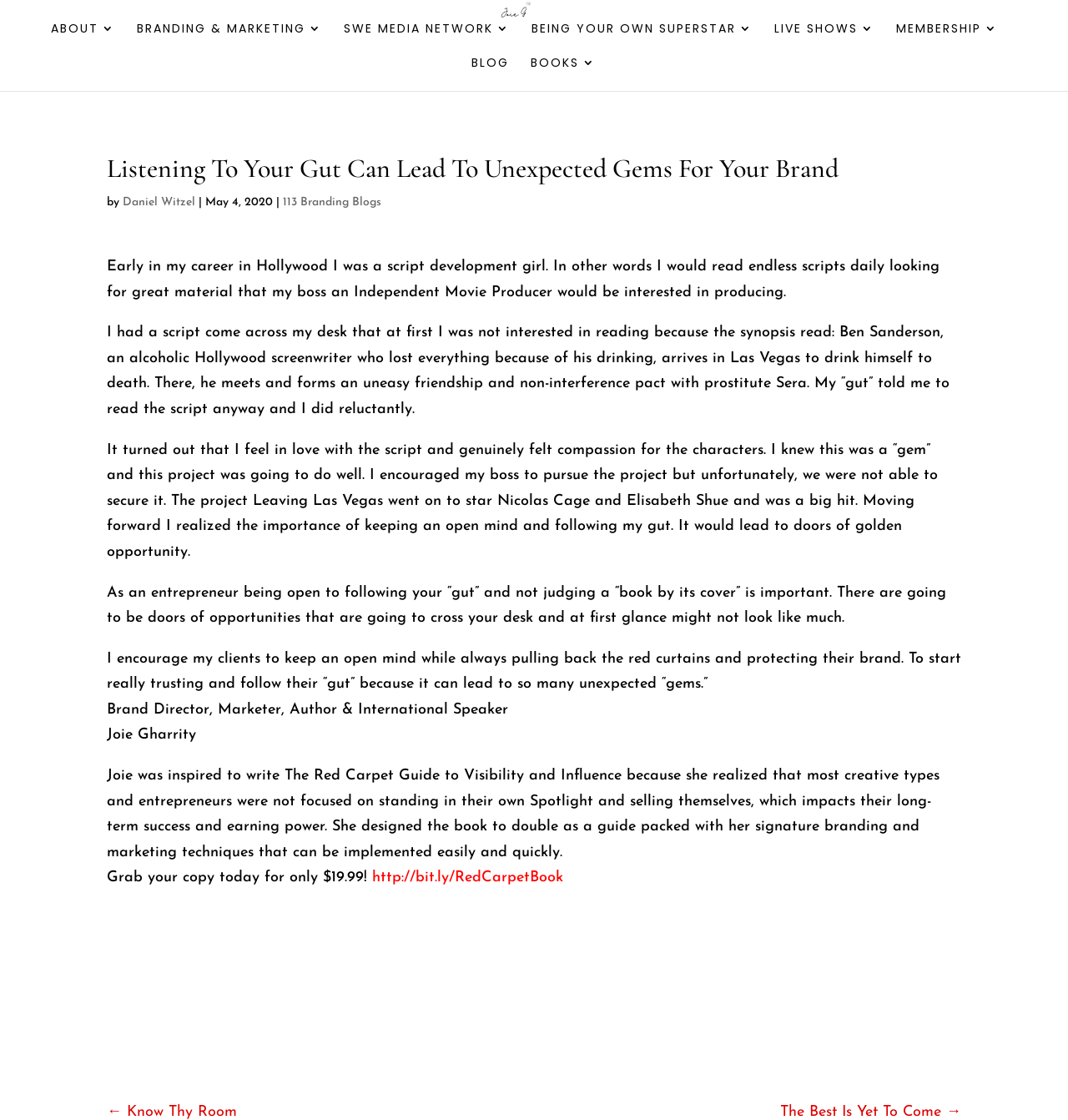Please identify the bounding box coordinates of the region to click in order to complete the given instruction: "Read the blog post". The coordinates should be four float numbers between 0 and 1, i.e., [left, top, right, bottom].

[0.1, 0.138, 0.9, 0.17]